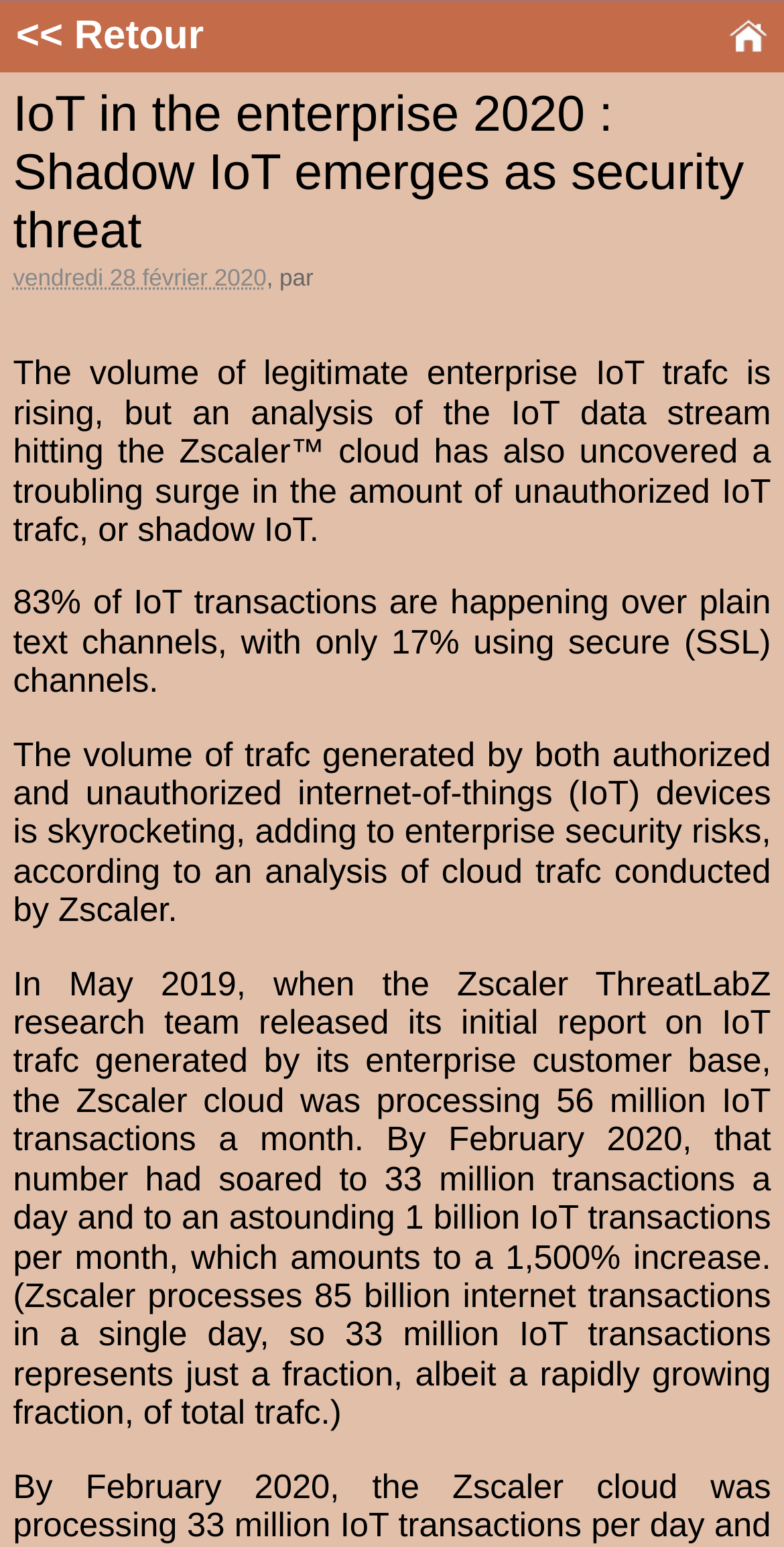Using the elements shown in the image, answer the question comprehensively: How many IoT transactions did Zscaler process per month in February 2020?

The number of IoT transactions processed by Zscaler per month in February 2020 can be found in the third paragraph of the article, which states 'By February 2020, that number had soared to 33 million transactions a day and to an astounding 1 billion IoT transactions per month...'